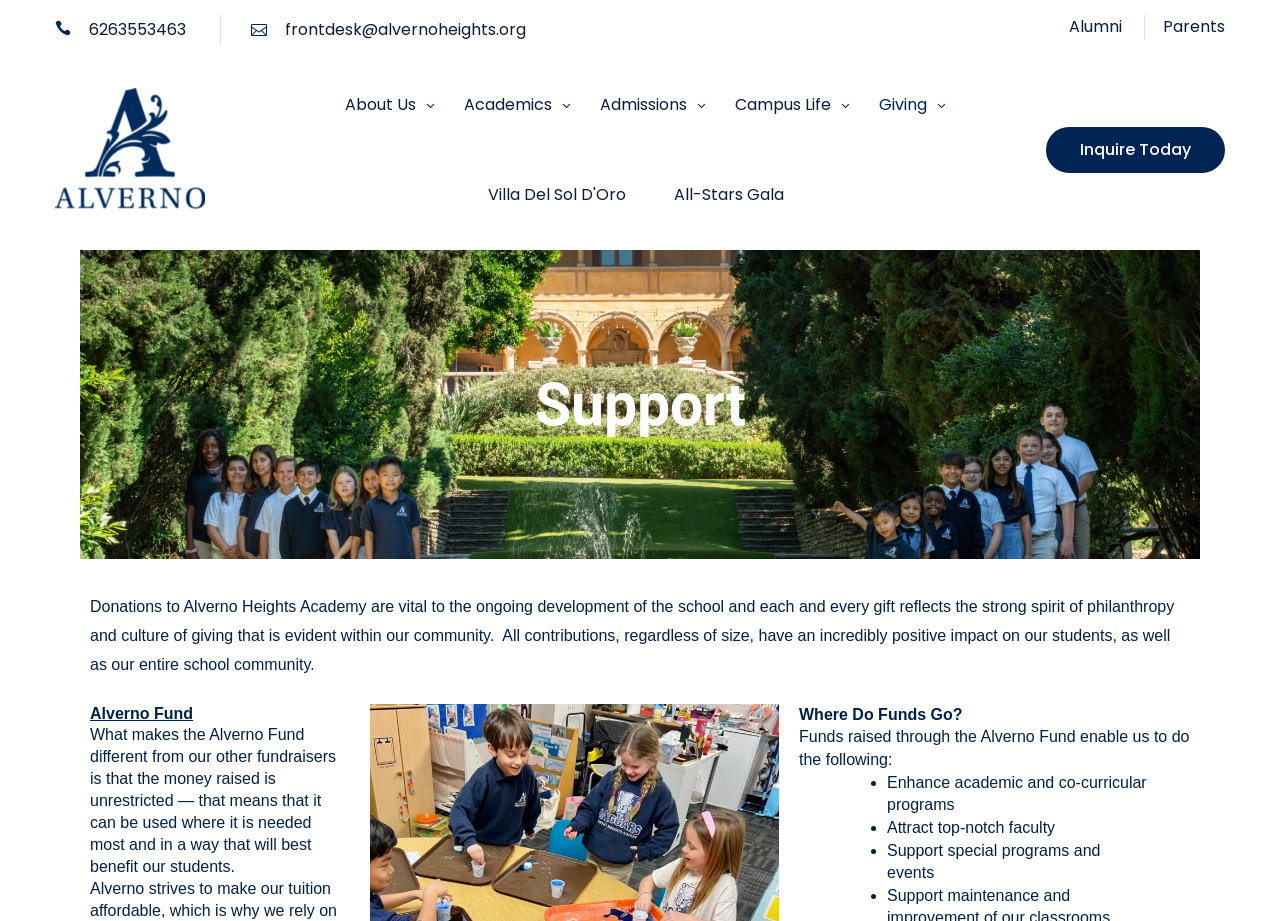Explain the webpage's design and content in an elaborate manner.

The webpage is about the "Support" section of Alverno Heights Academy, with a focus on donations and their impact on the school. At the top left, there is a phone number and an email address, followed by links to "Alumni" and "Parents" sections. The school's logo is also present in the top left corner.

The main navigation menu is located below the logo, with links to "About Us", "Academics", "Admissions", "Campus Life", and "Giving" sections. There are also links to "Villa Del Sol D'Oro" and "All-Stars Gala" events.

The main content of the page is divided into two sections. The first section has a heading "Support" and a paragraph explaining the importance of donations to the school. The text highlights how every gift, regardless of size, has a positive impact on the students and the school community.

The second section is about the Alverno Fund, which is a type of fundraiser that allows the school to use the funds where they are needed most. There is a brief description of what makes the Alverno Fund different from other fundraisers, followed by a section titled "Where Do Funds Go?" that explains how the funds are used to enhance academic and co-curricular programs, attract top-notch faculty, and support special programs and events. This section is presented in a list format with bullet points.